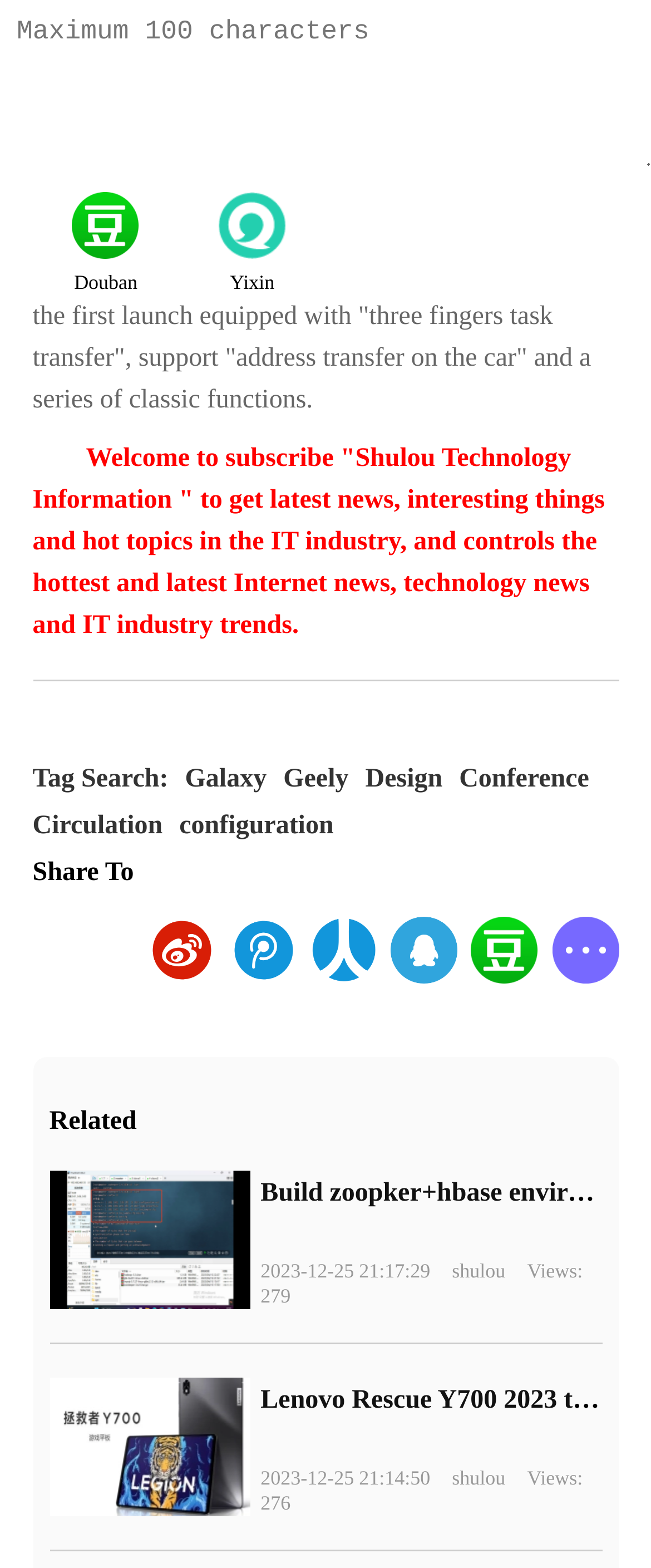Pinpoint the bounding box coordinates of the element to be clicked to execute the instruction: "Enter keywords in the textbox".

[0.0, 0.0, 0.852, 0.032]